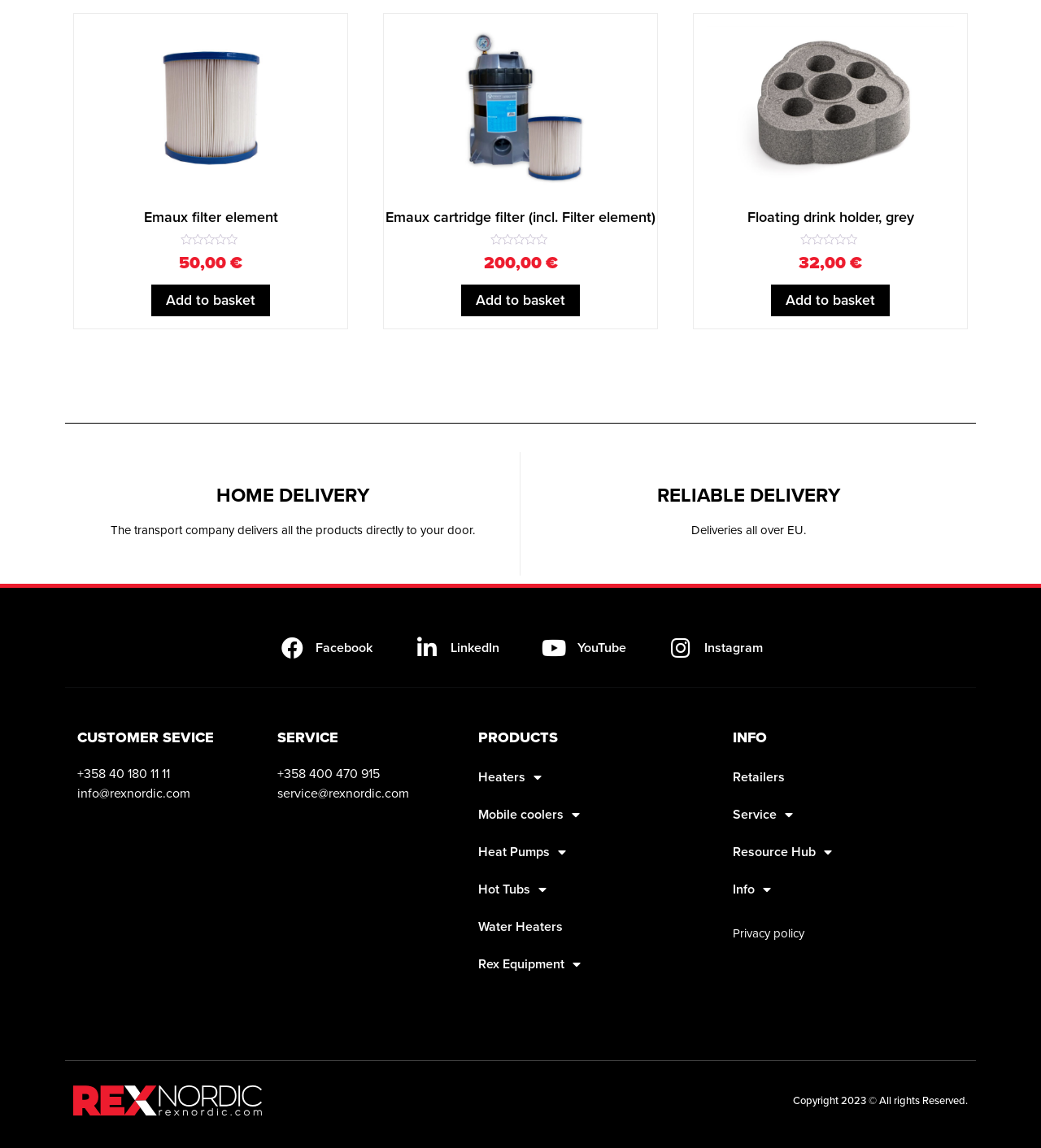Find the bounding box coordinates for the HTML element described as: "Service". The coordinates should consist of four float values between 0 and 1, i.e., [left, top, right, bottom].

[0.704, 0.693, 0.926, 0.726]